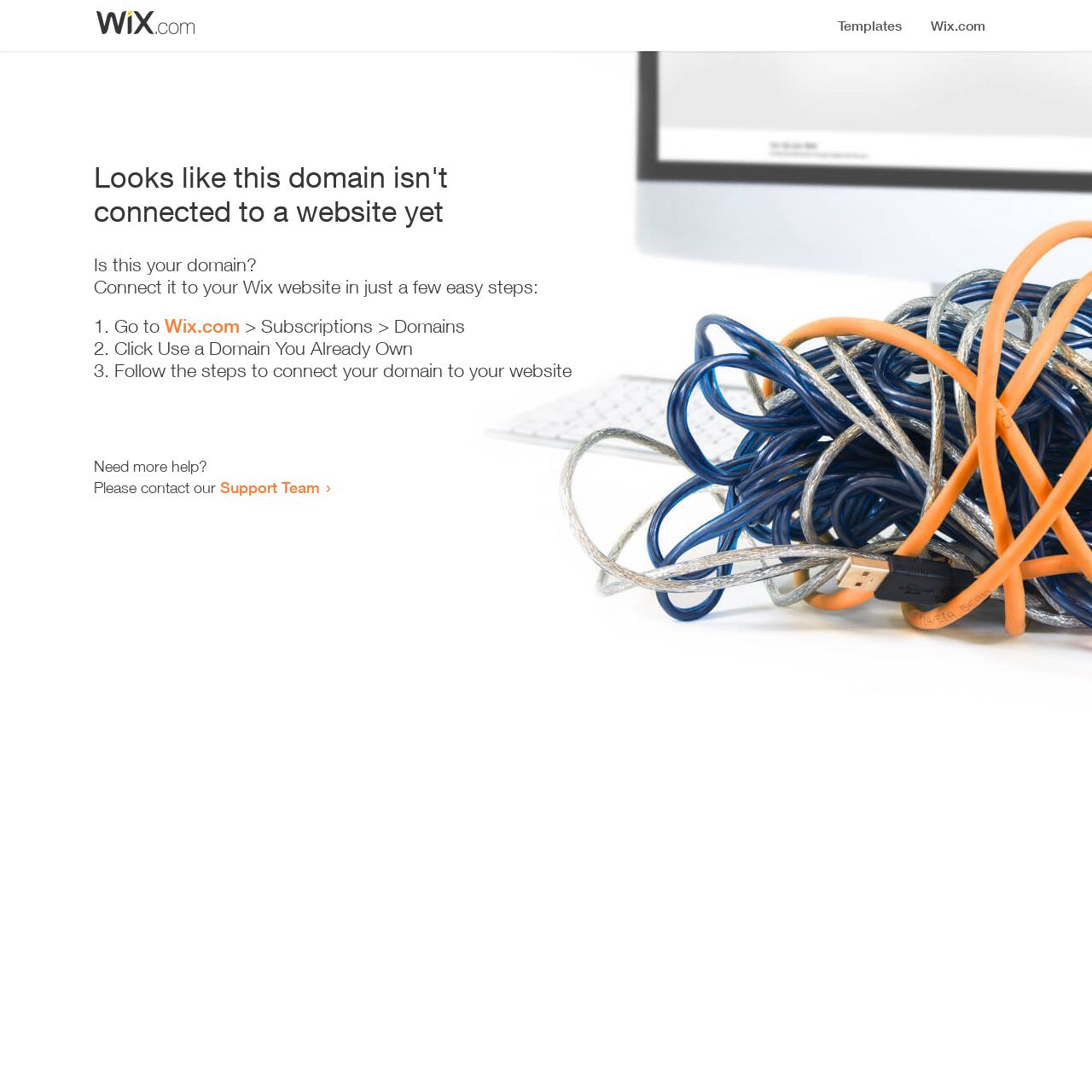Bounding box coordinates are given in the format (top-left x, top-left y, bottom-right x, bottom-right y). All values should be floating point numbers between 0 and 1. Provide the bounding box coordinate for the UI element described as: NISO Plus scholarships

None